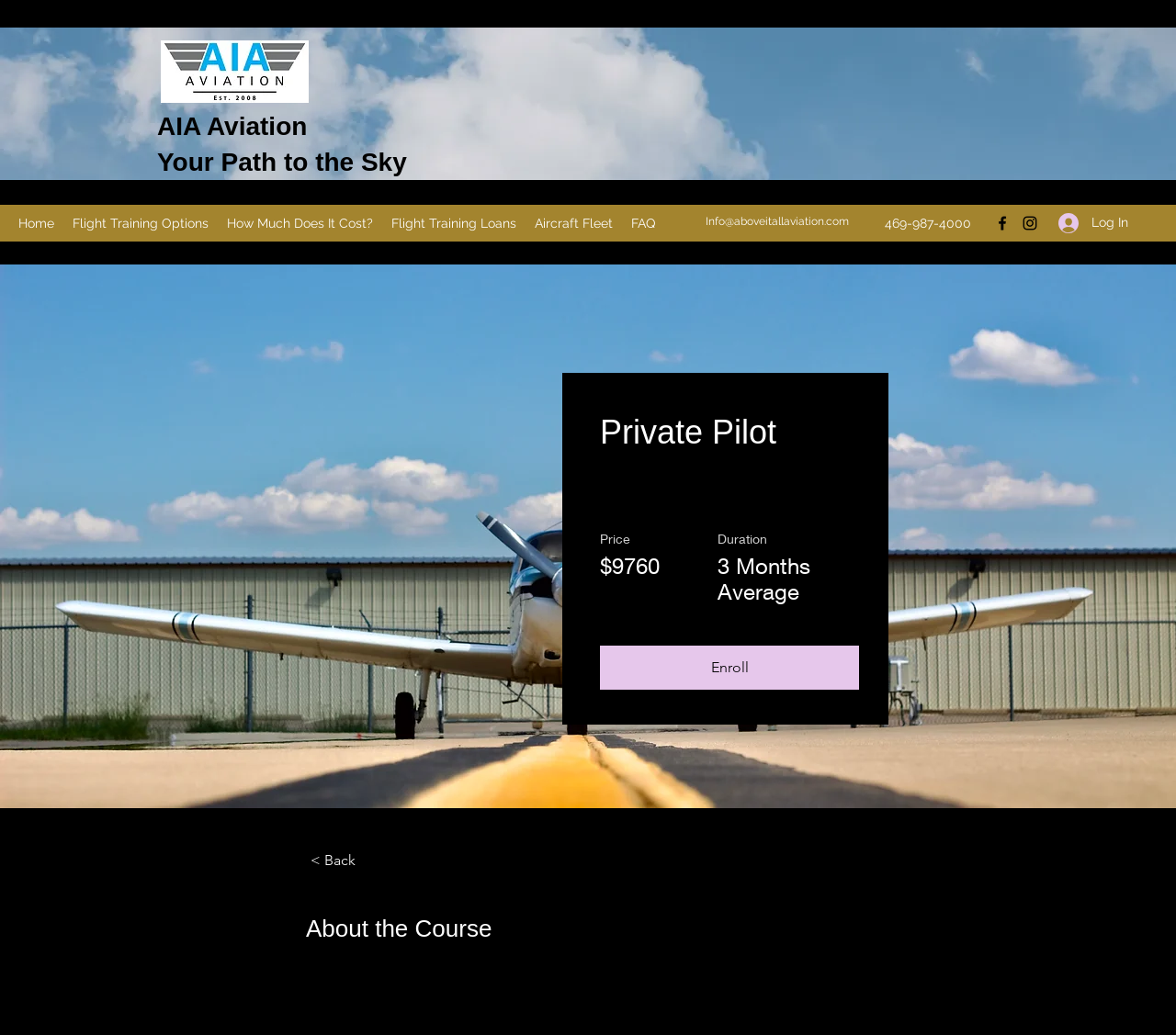Generate a thorough caption detailing the webpage content.

This webpage is about a private pilot flight school, with a prominent image of the sky at the top, taking up almost the full width of the page. Below the image, there is a logo of AIA Aviation, accompanied by a heading that reads "AIA Aviation Your Path to the Sky". 

To the right of the logo, there is a navigation menu with seven links: "Home", "Flight Training Options", "How Much Does It Cost?", "Flight Training Loans", "Aircraft Fleet", "FAQ", and they are aligned horizontally. 

Below the navigation menu, there is a section with contact information, including an email address and a phone number. 

On the top-right corner, there are social media links to Facebook and Instagram, represented by their respective icons. Next to the social media links, there is a "Log In" button. 

The main content of the page is divided into two sections. On the left, there is a section about the private pilot course, with a heading "Private Pilot" and details about the price and duration of the course. There is also an "Enroll" button below the details. 

On the right, there is a section with a heading "About the Course", and a link to go back to the previous page.